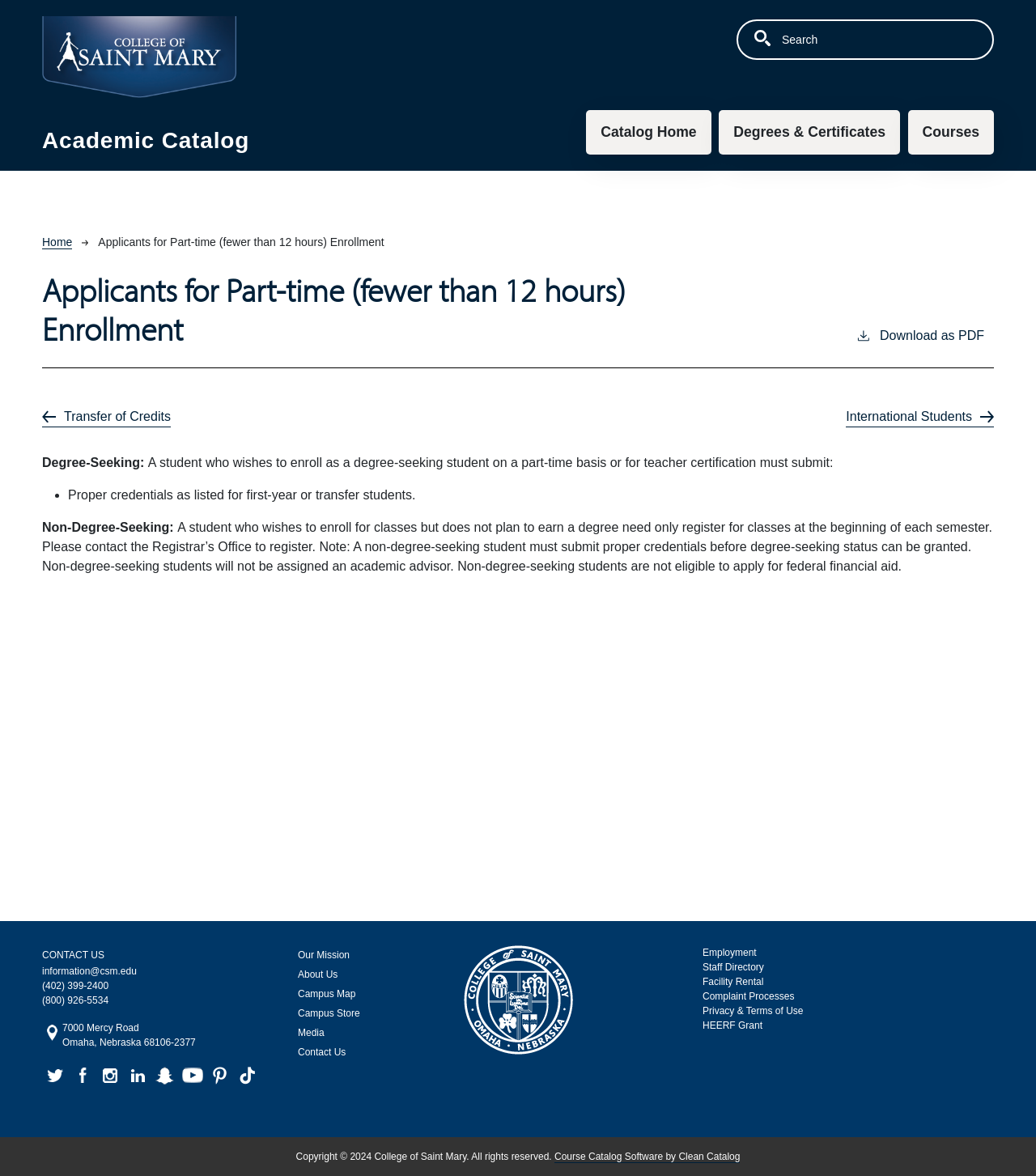Please identify the bounding box coordinates of the element I need to click to follow this instruction: "Contact the Registrar’s Office".

[0.041, 0.821, 0.132, 0.831]